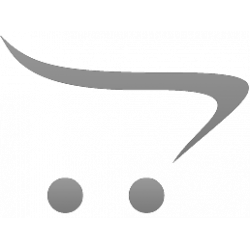Use a single word or phrase to answer the question: 
What is the purpose of the shopping cart icon?

To access shopping cart